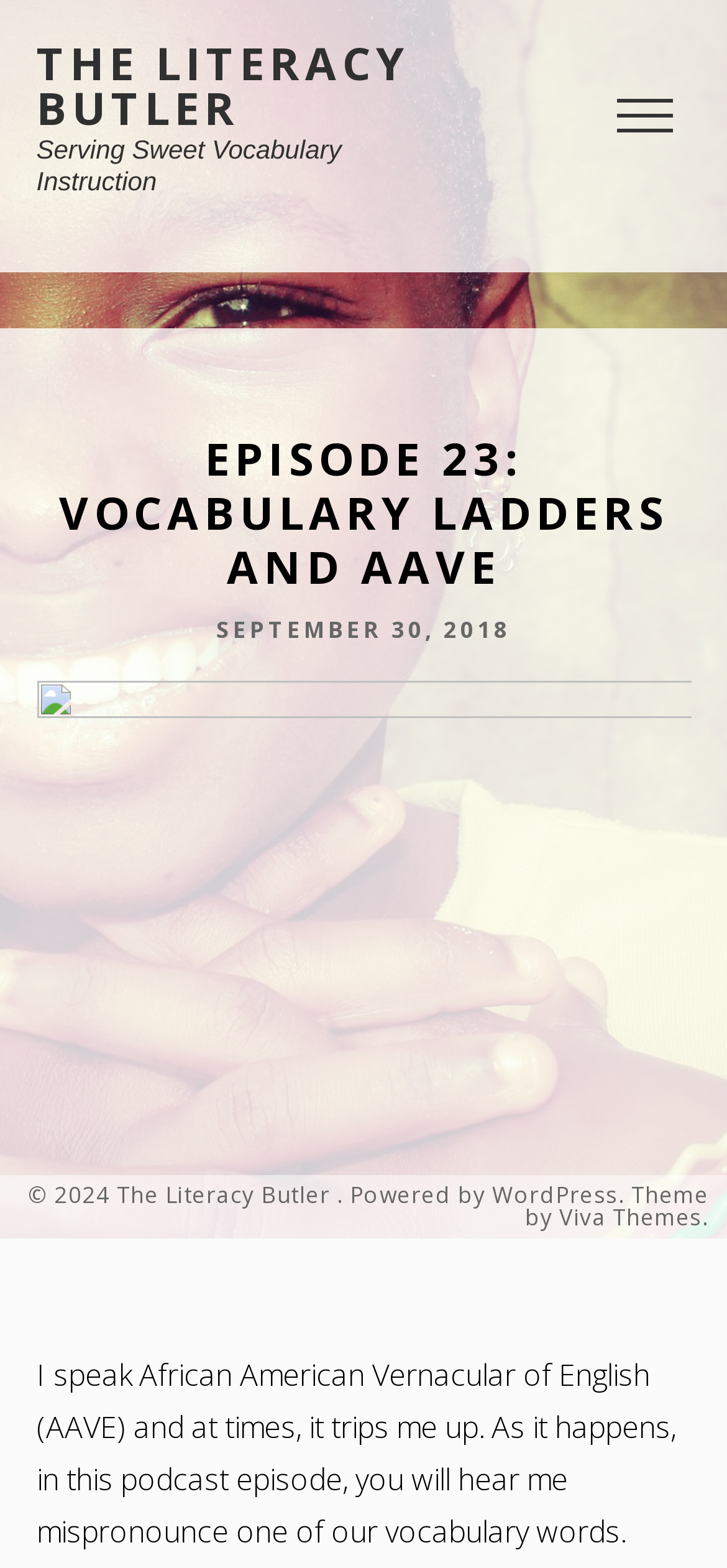Given the following UI element description: "Car Rentals in Manzanillo, Mexico", find the bounding box coordinates in the webpage screenshot.

None